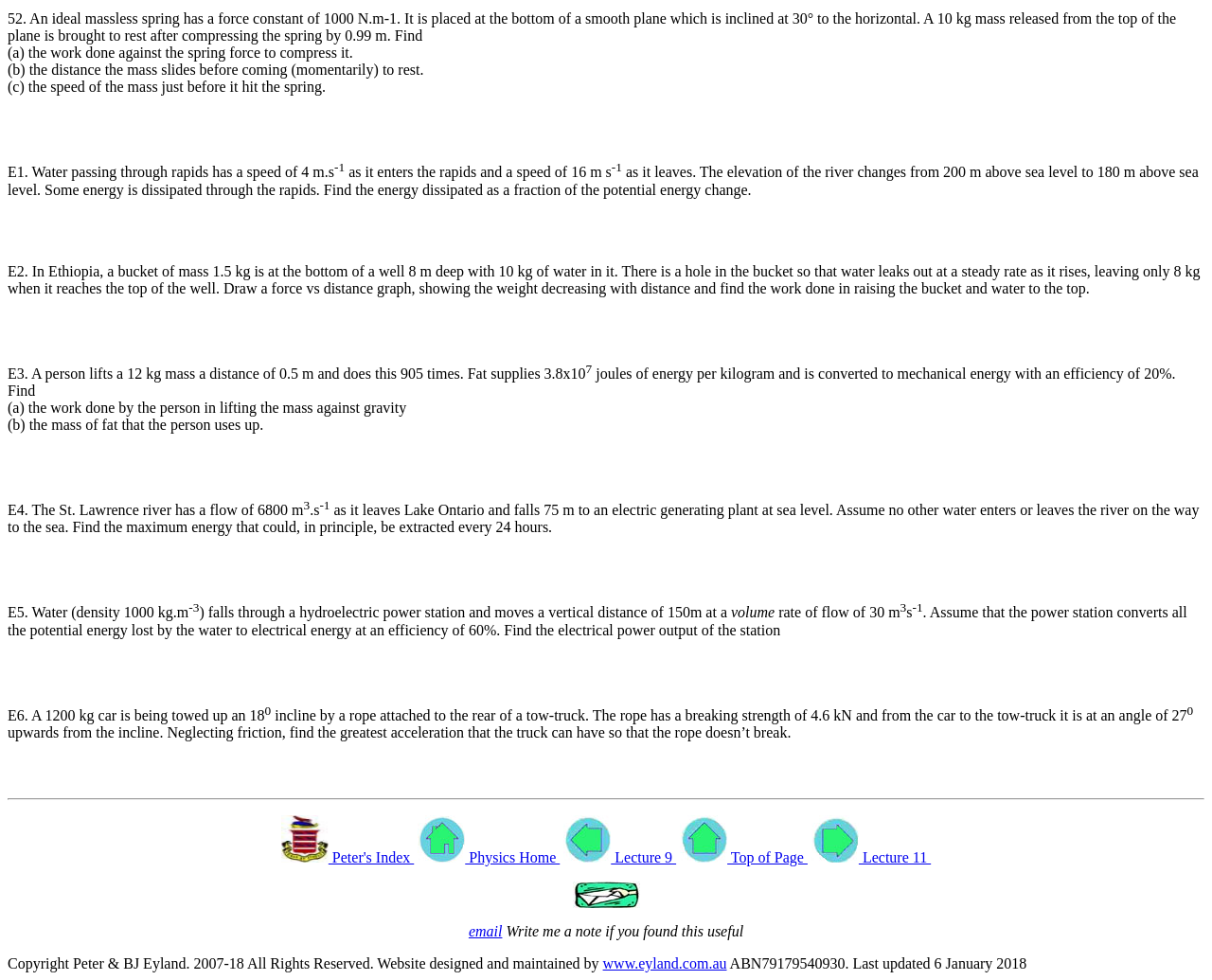What is the significance of the numbers in superscript?
Provide an in-depth and detailed explanation in response to the question.

The numbers in superscript, such as '-1' and '-3', appear to be exponents used in mathematical equations. They are likely used to represent powers or indices in the equations, which are common in physics problems and exercises.